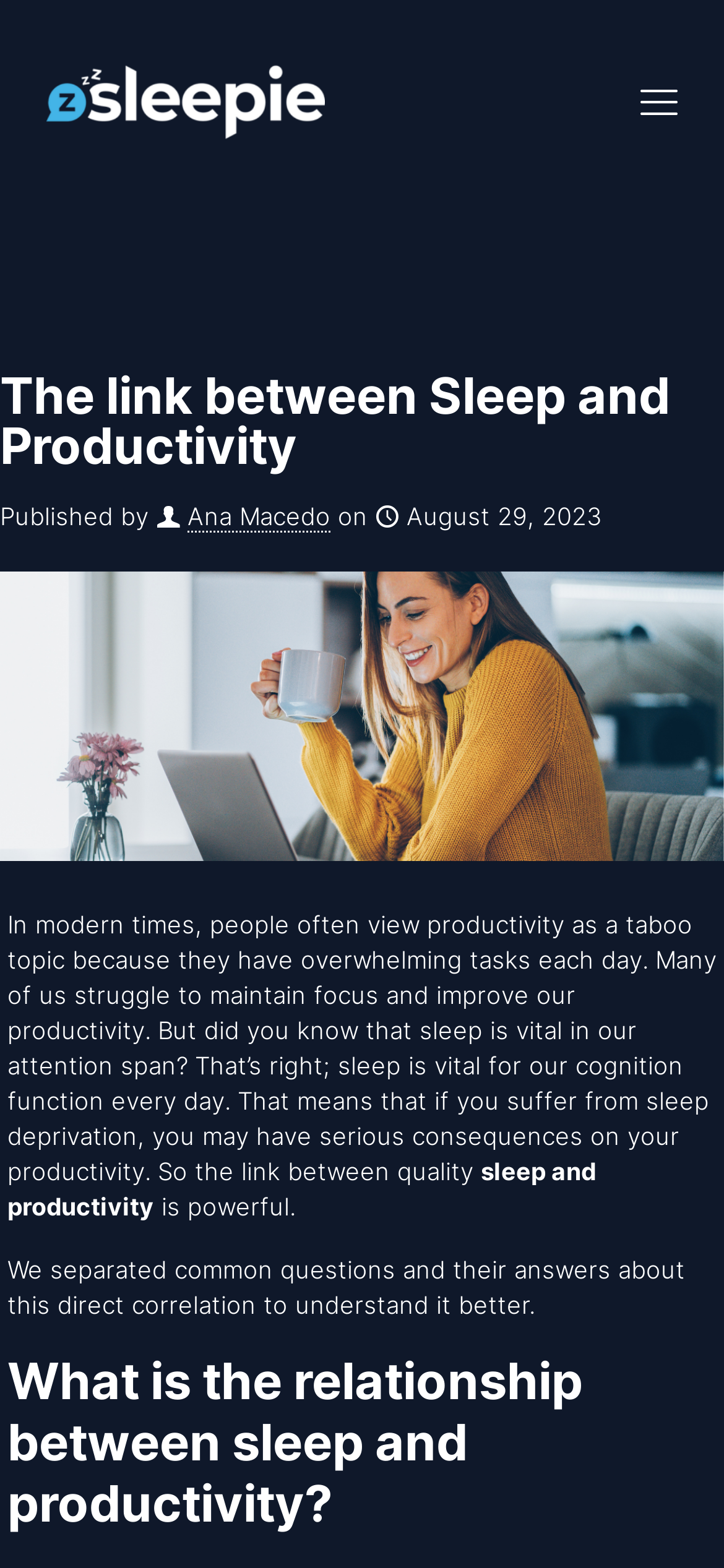Please provide a short answer using a single word or phrase for the question:
Who is the author of the article?

Ana Macedo